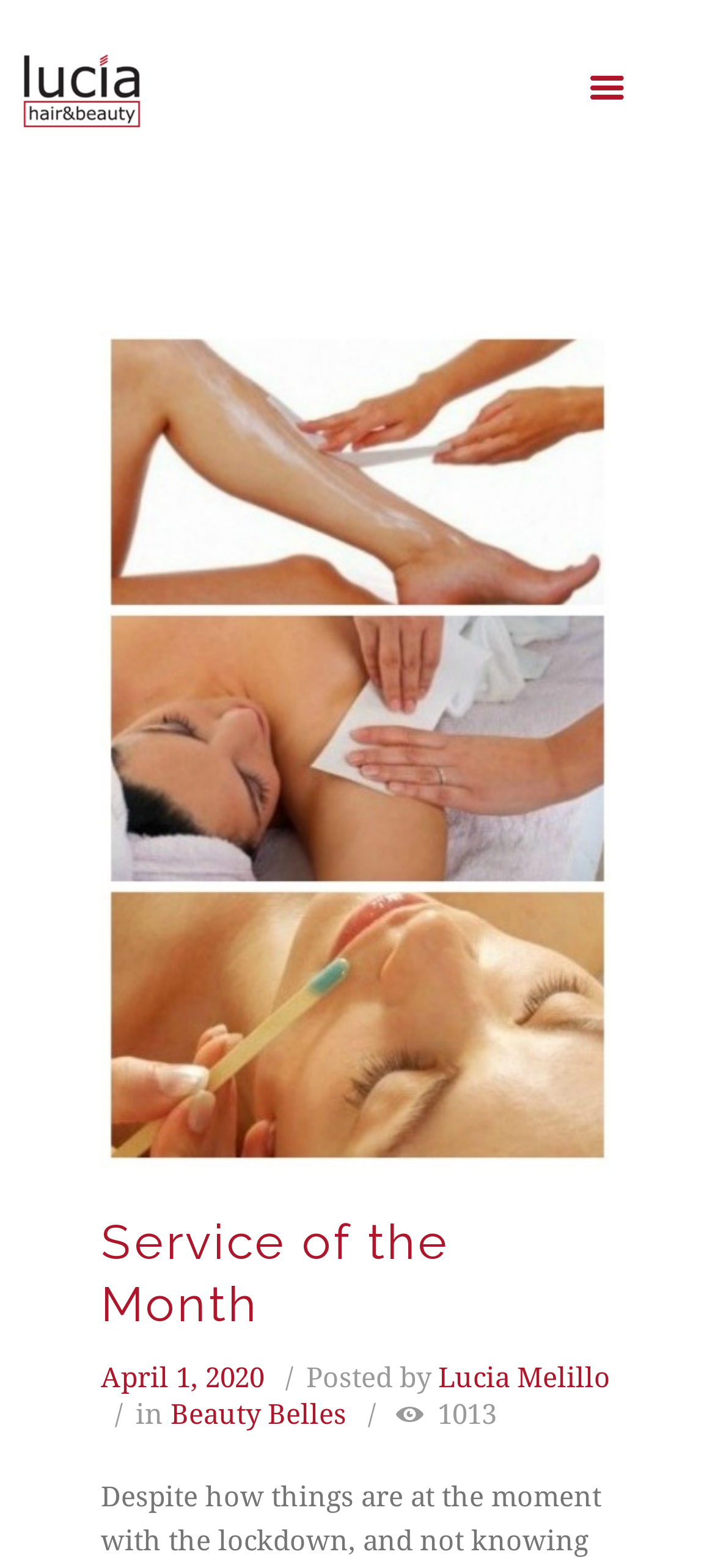Provide the bounding box coordinates for the UI element described in this sentence: "April 1, 2020". The coordinates should be four float values between 0 and 1, i.e., [left, top, right, bottom].

[0.141, 0.868, 0.369, 0.889]